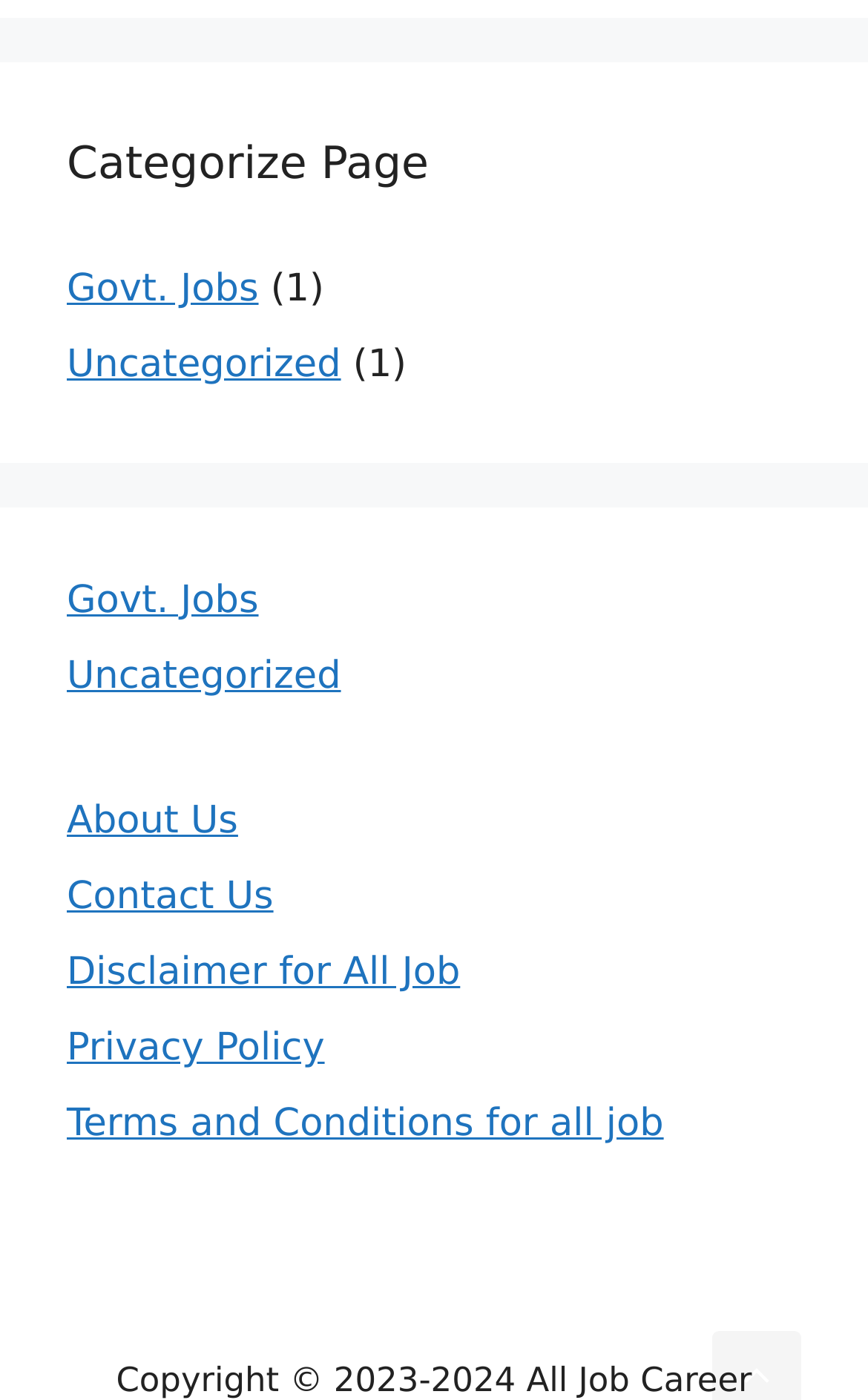Determine the bounding box coordinates (top-left x, top-left y, bottom-right x, bottom-right y) of the UI element described in the following text: Contact Us

[0.077, 0.625, 0.315, 0.657]